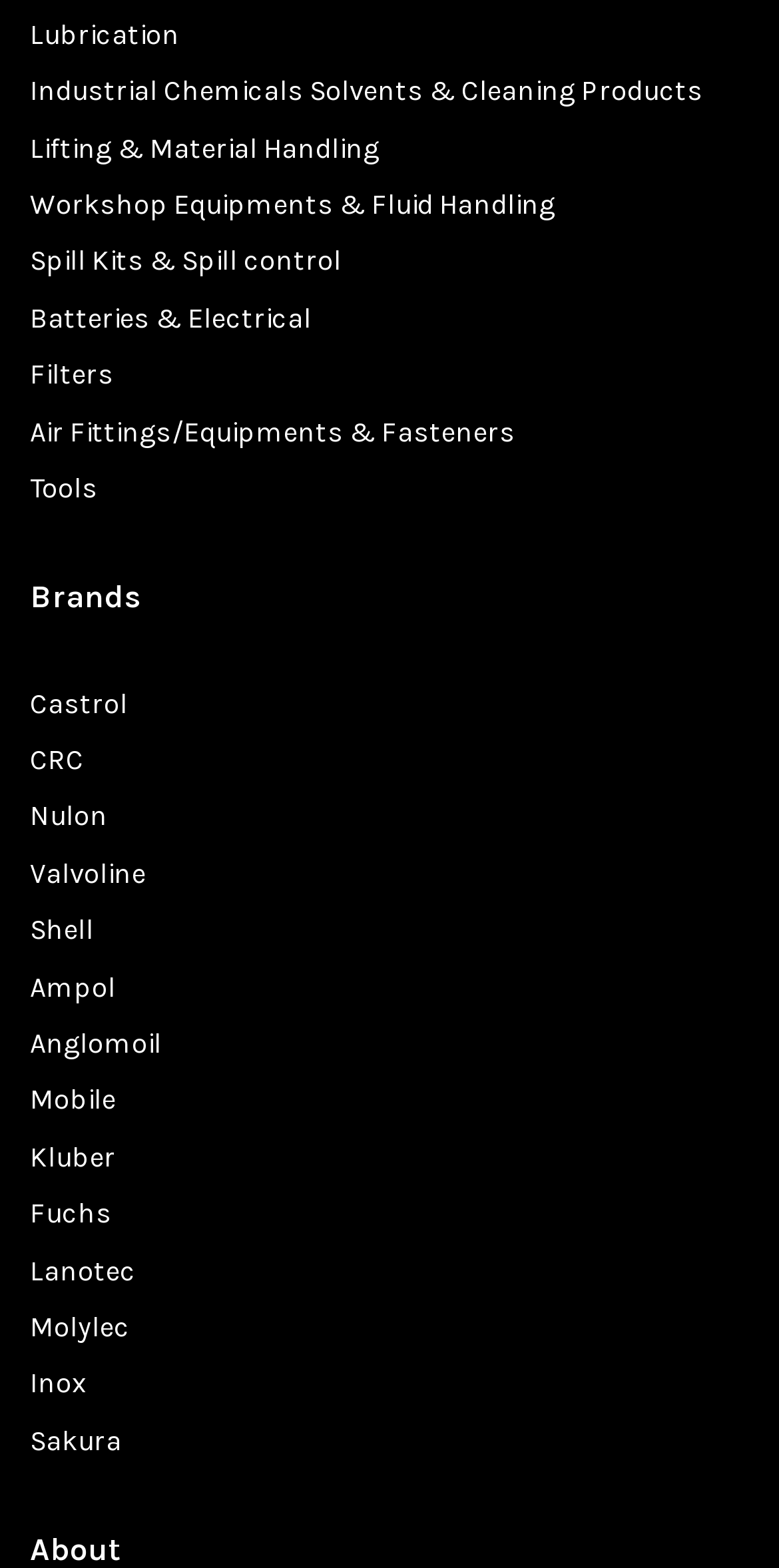Can you find the bounding box coordinates of the area I should click to execute the following instruction: "Learn about Fuchs"?

[0.038, 0.763, 0.144, 0.785]